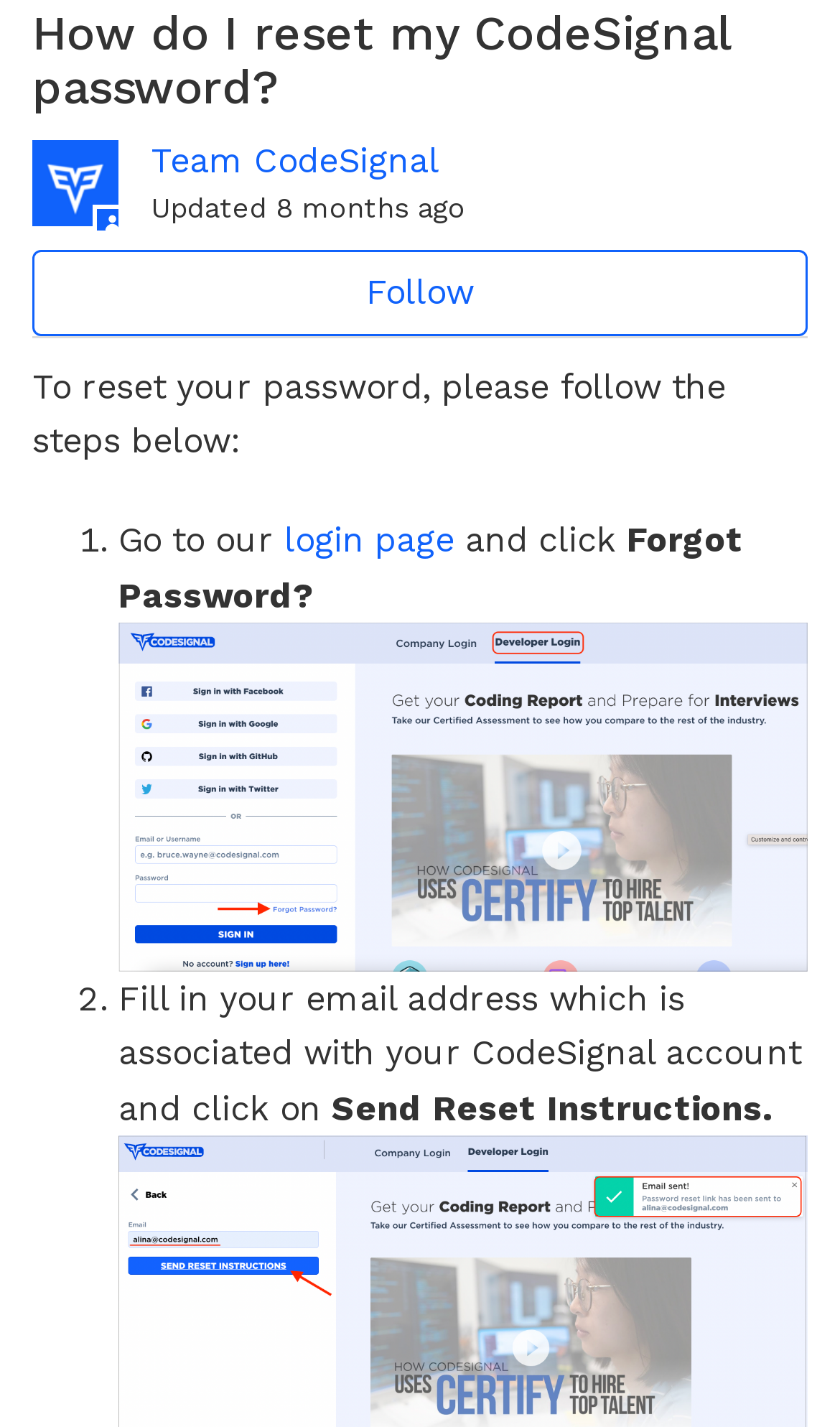Find the UI element described as: "See more" and predict its bounding box coordinates. Ensure the coordinates are four float numbers between 0 and 1, [left, top, right, bottom].

[0.038, 0.889, 0.962, 0.925]